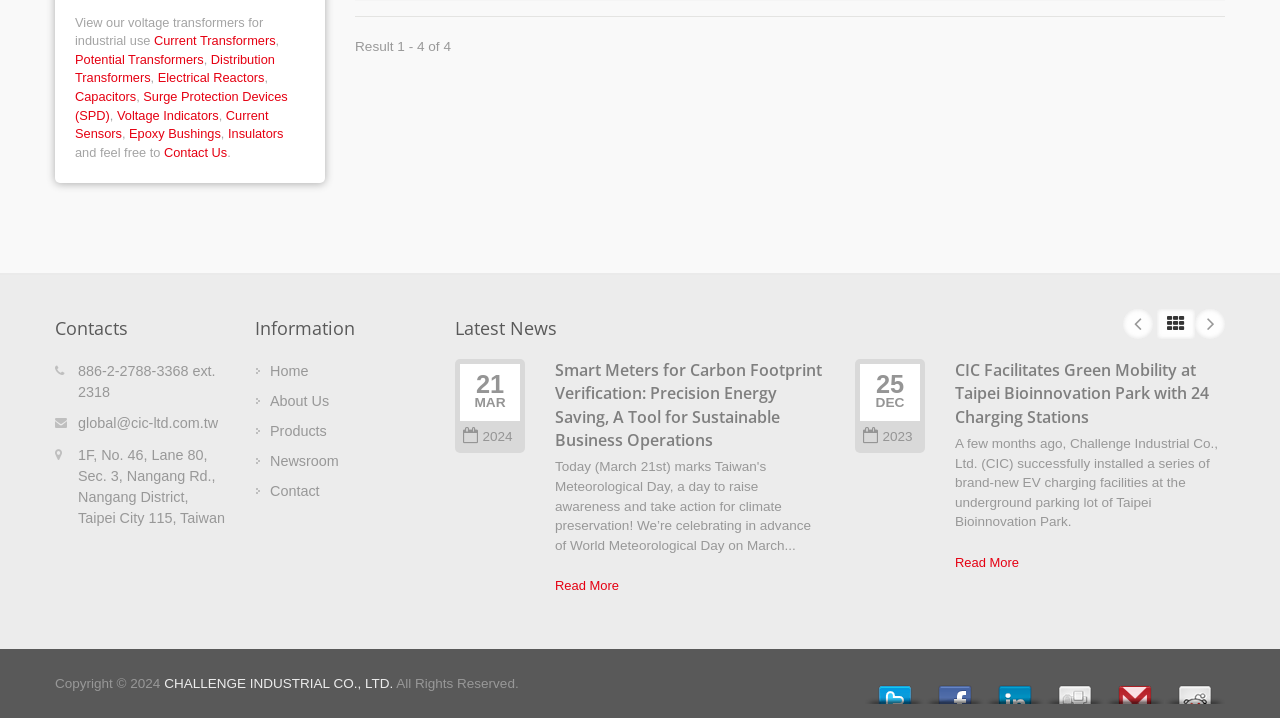Determine the bounding box coordinates for the element that should be clicked to follow this instruction: "Go to home page". The coordinates should be given as four float numbers between 0 and 1, in the format [left, top, right, bottom].

[0.199, 0.505, 0.241, 0.528]